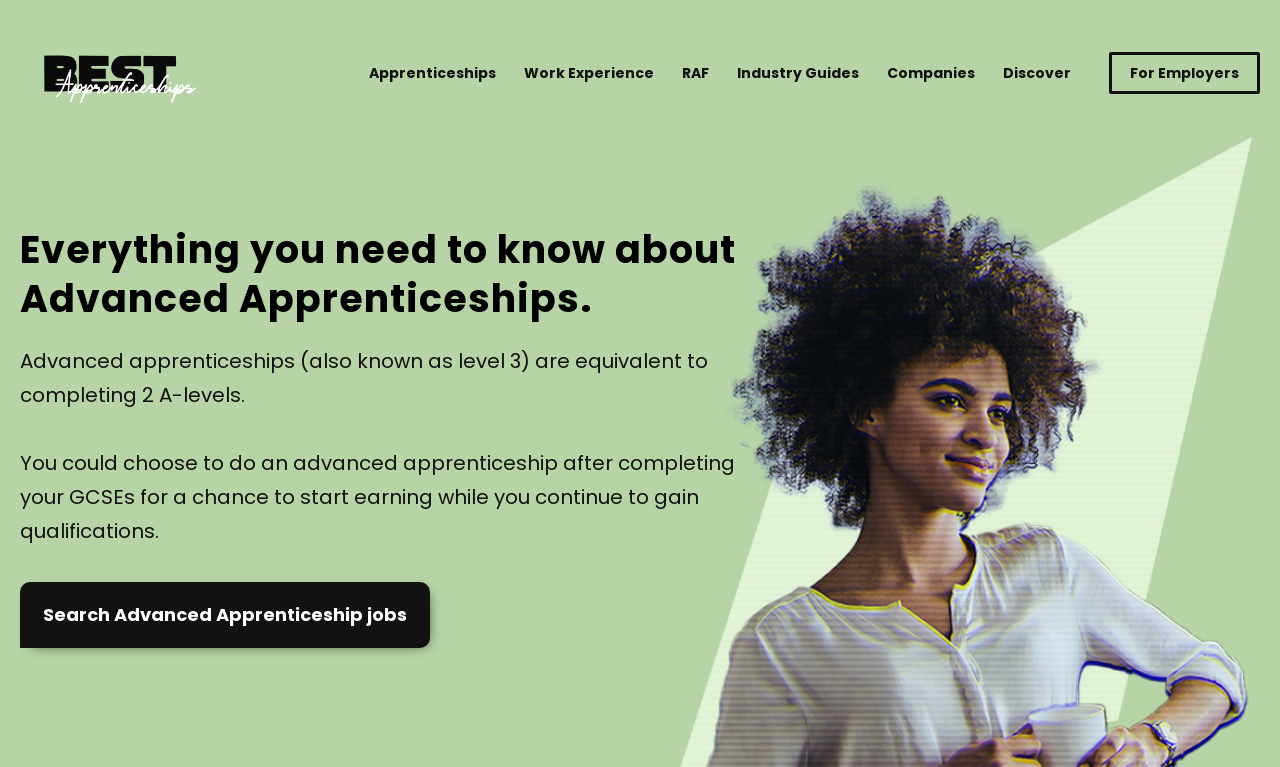Locate the bounding box coordinates of the segment that needs to be clicked to meet this instruction: "Search for Advanced Apprenticeship jobs".

[0.016, 0.759, 0.336, 0.845]